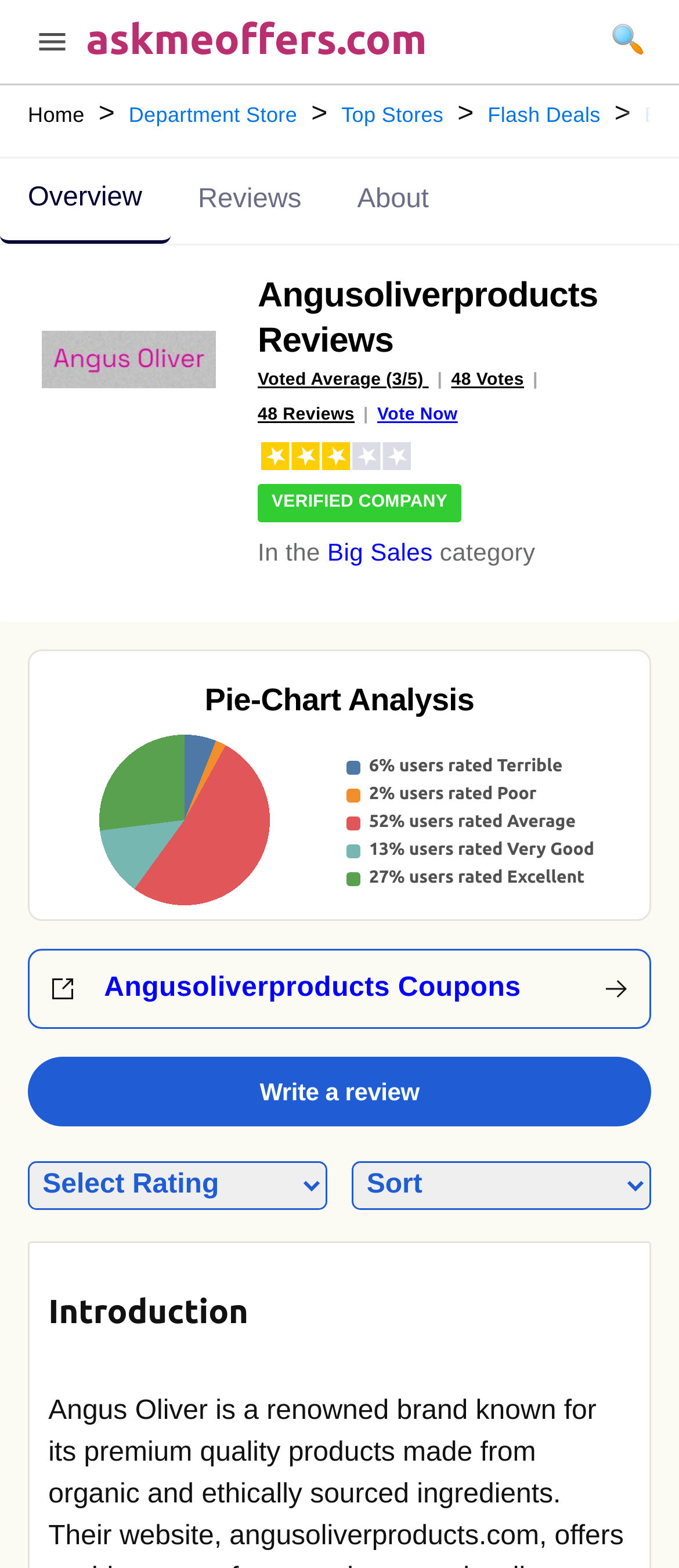Identify the bounding box of the UI component described as: "Write a review".

[0.382, 0.687, 0.618, 0.705]